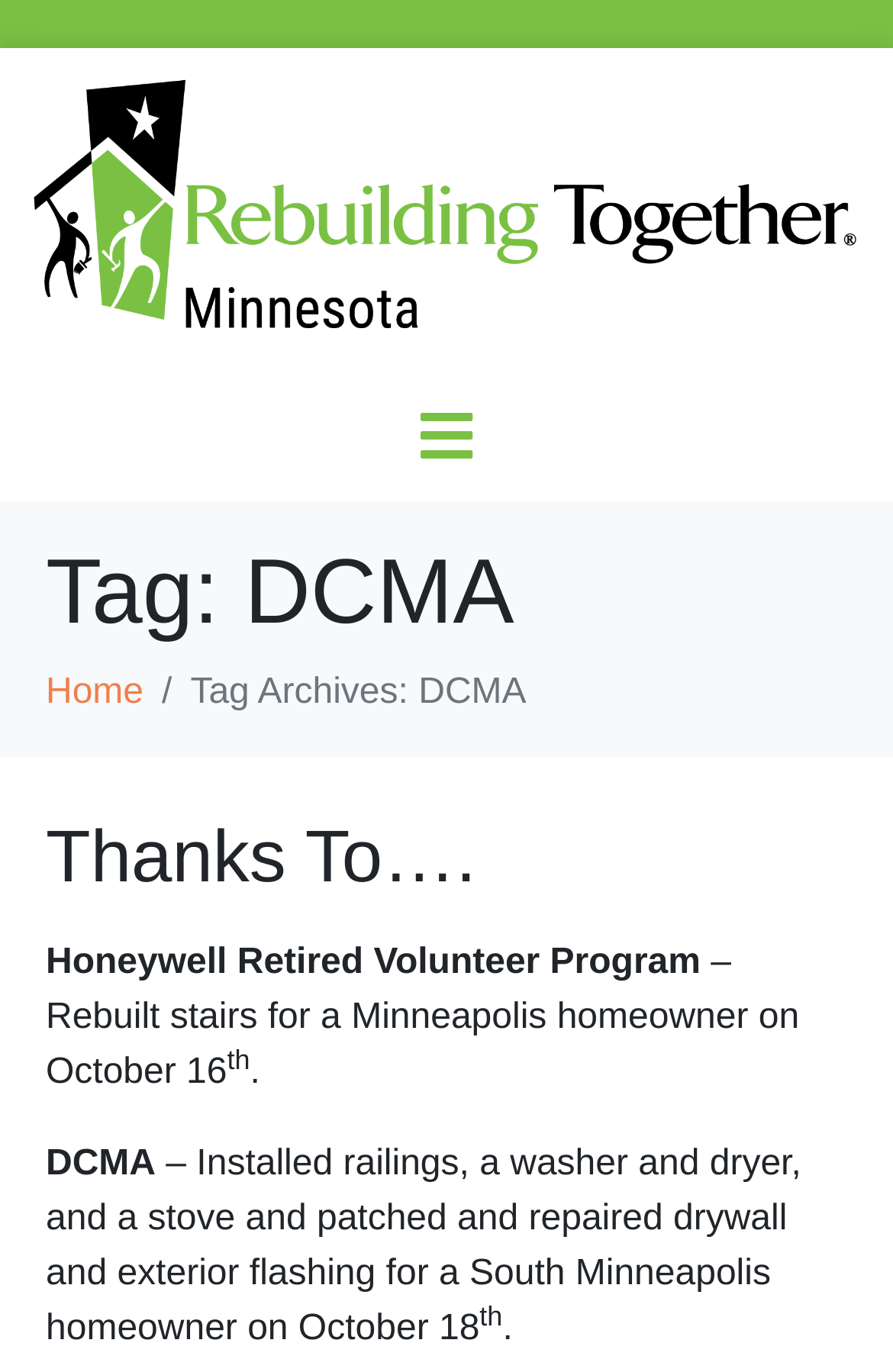What is the name of the organization?
Please answer using one word or phrase, based on the screenshot.

Rebuilding Together Minnesota